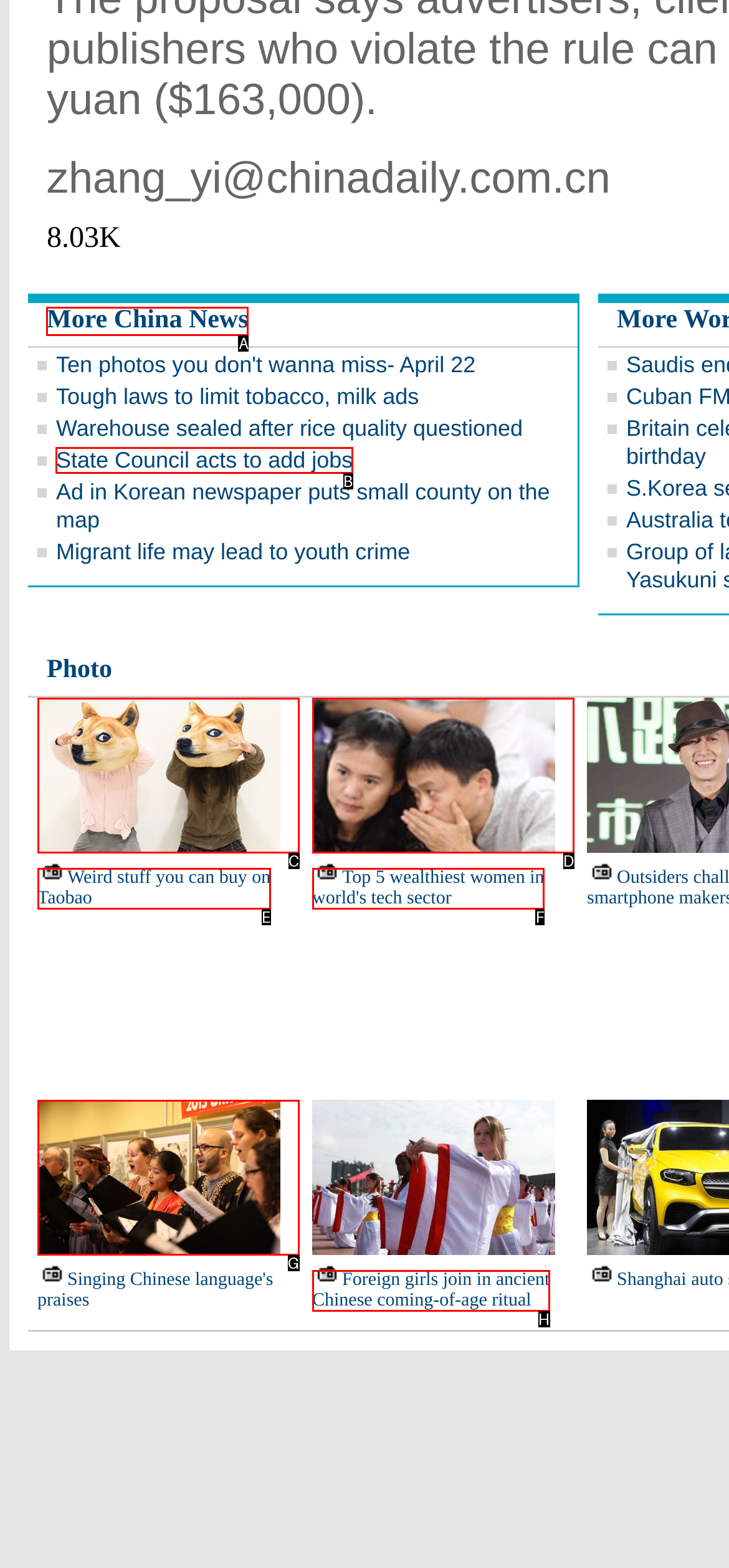Please indicate which HTML element to click in order to fulfill the following task: Click on 'More China News' Respond with the letter of the chosen option.

A